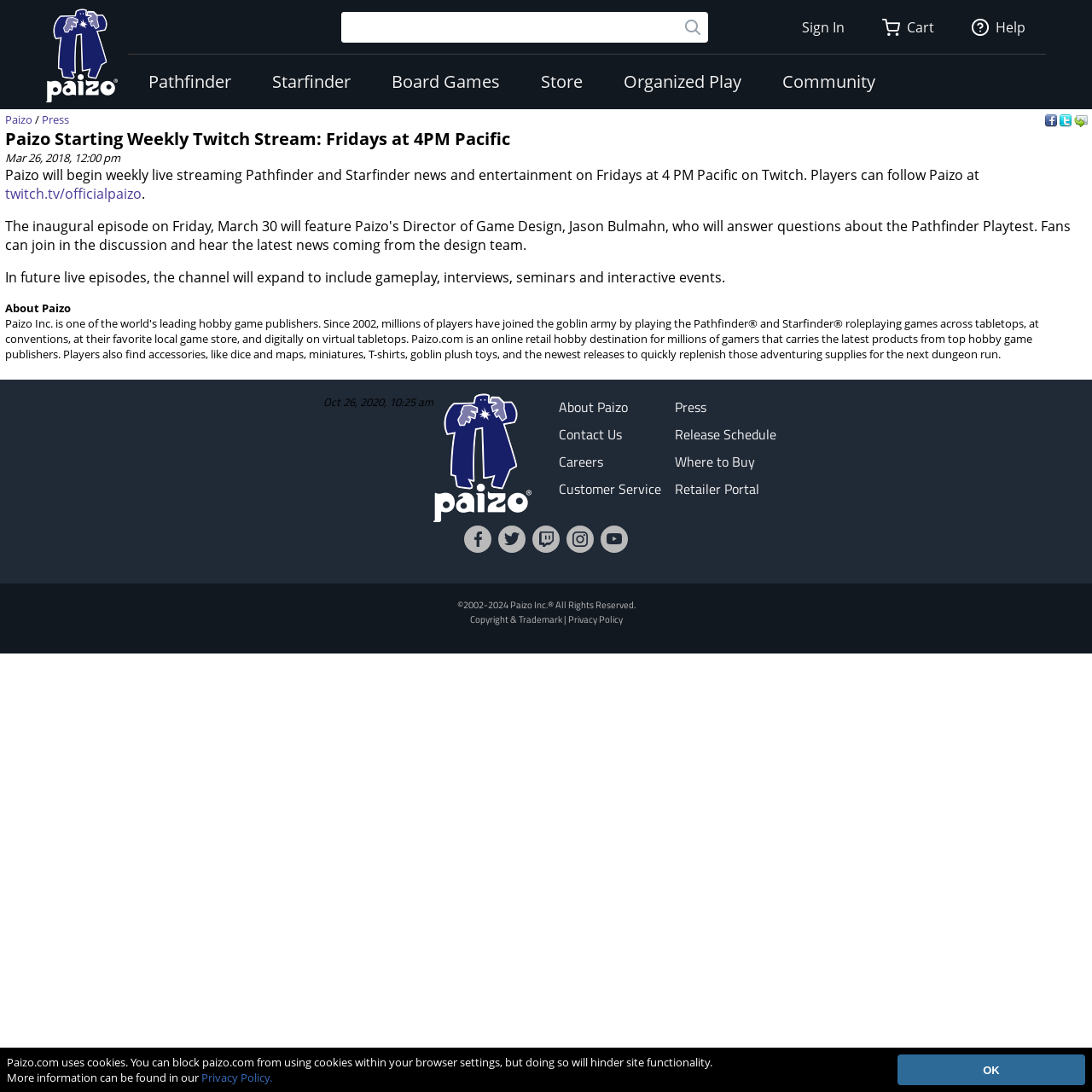What is the location of the 'Sign In' link?
Please use the visual content to give a single word or phrase answer.

Top right corner